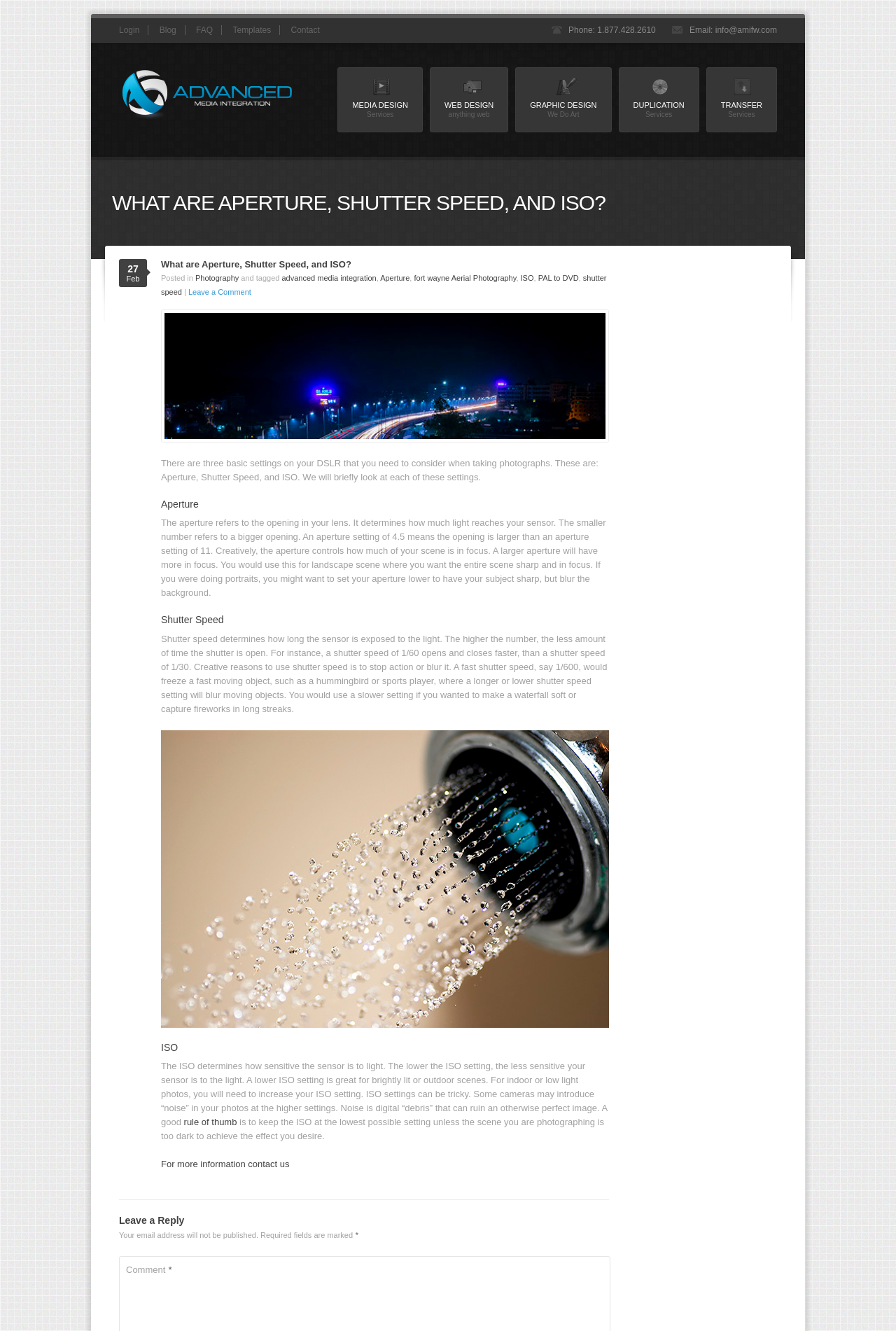Please specify the bounding box coordinates of the clickable section necessary to execute the following command: "Learn more about Media Design services".

[0.377, 0.05, 0.472, 0.099]